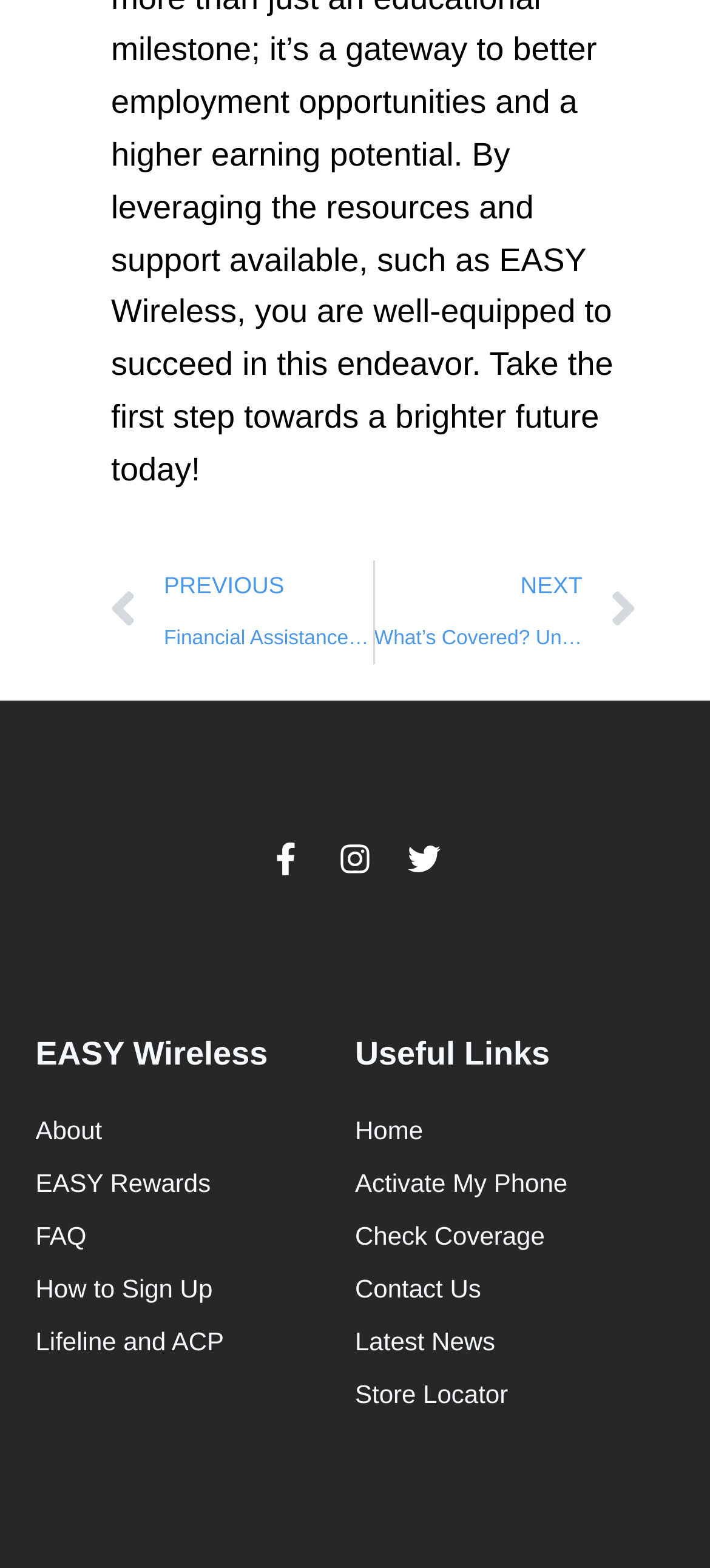Point out the bounding box coordinates of the section to click in order to follow this instruction: "Read latest news".

[0.5, 0.843, 0.95, 0.868]